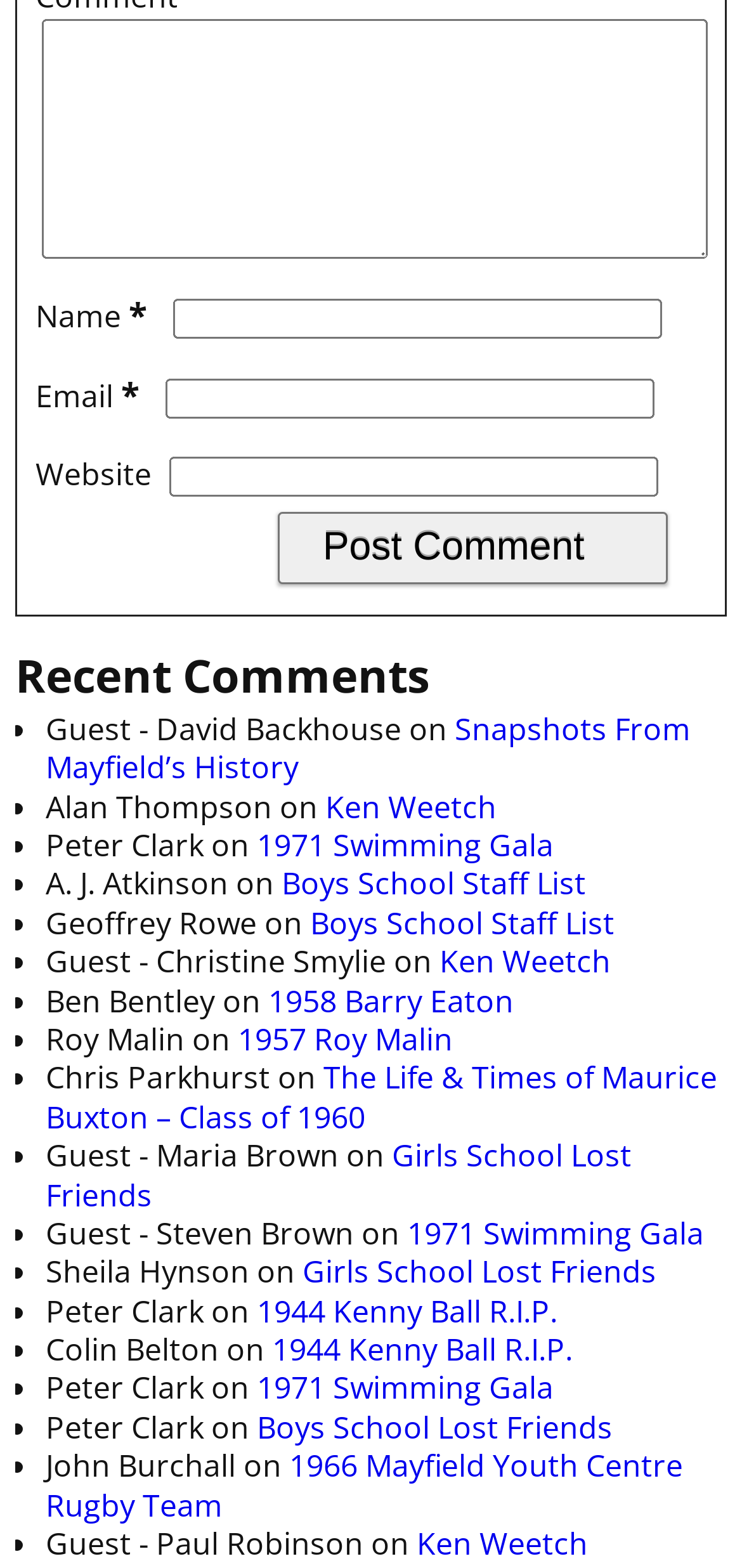Could you locate the bounding box coordinates for the section that should be clicked to accomplish this task: "Type your name".

[0.233, 0.191, 0.892, 0.216]